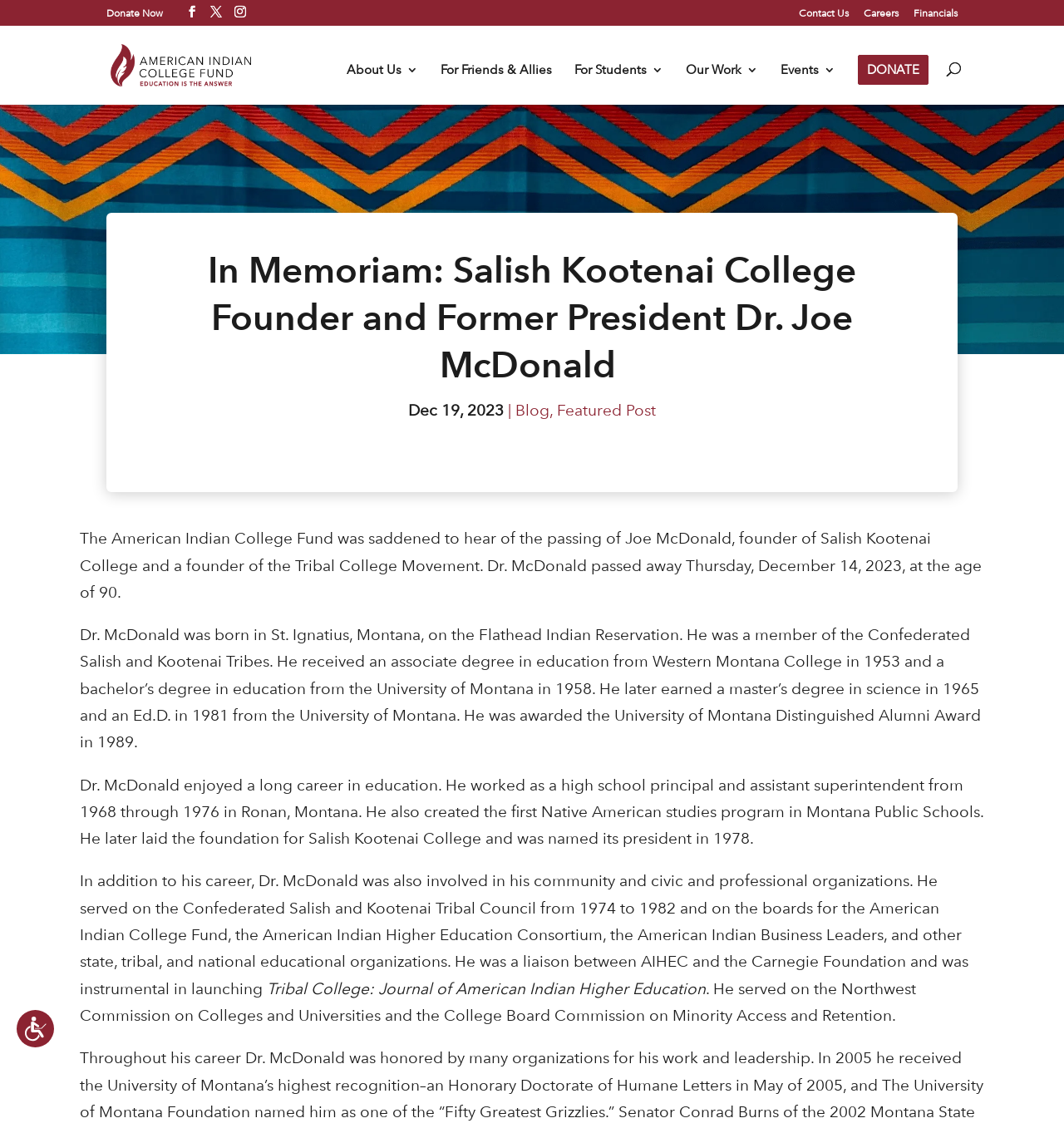Using the information from the screenshot, answer the following question thoroughly:
What is the name of the founder of Salish Kootenai College?

I found the answer by reading the text in the webpage, specifically the sentence 'The American Indian College Fund was saddened to hear of the passing of Joe McDonald, founder of Salish Kootenai College and a founder of the Tribal College Movement.'